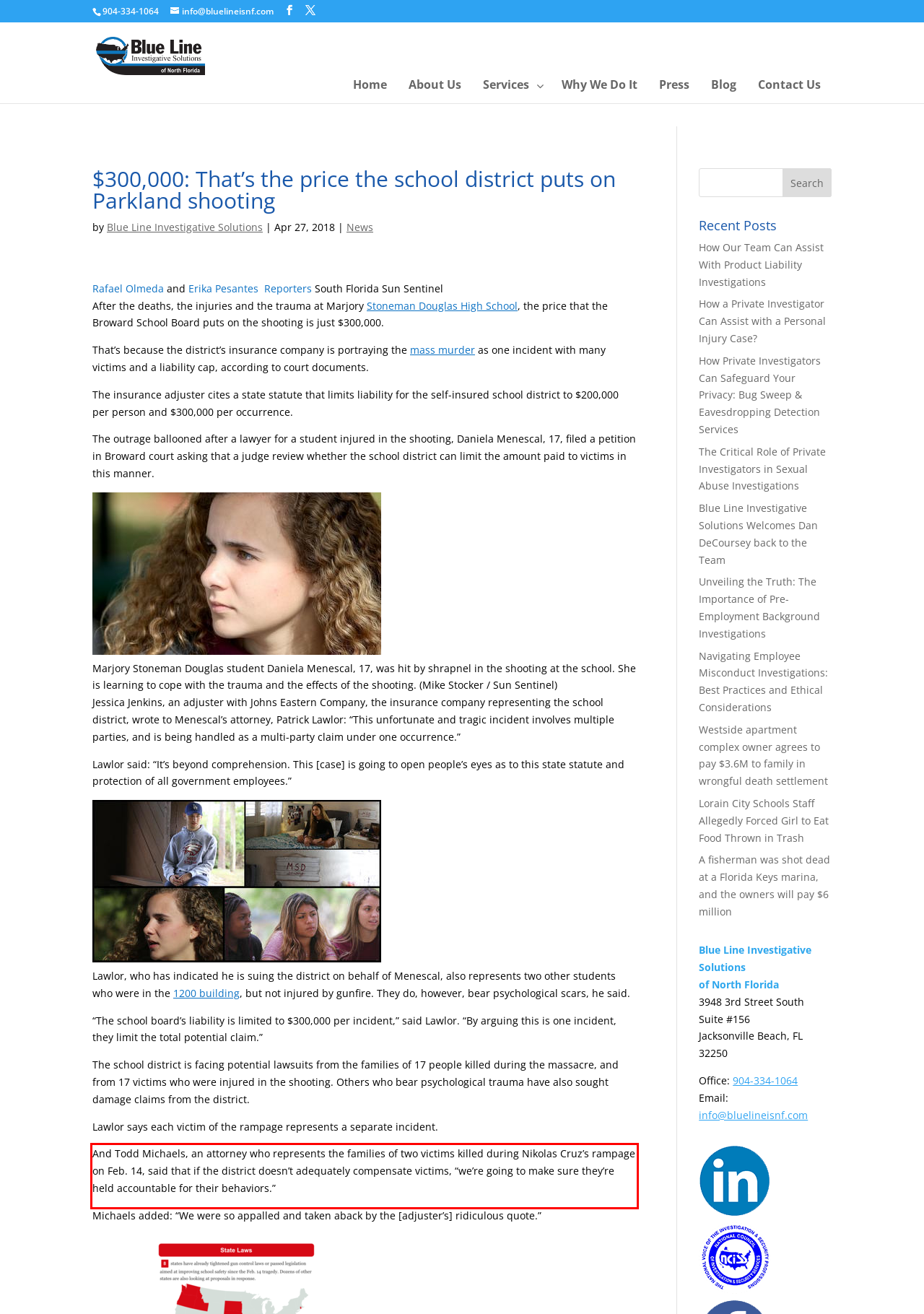Observe the screenshot of the webpage that includes a red rectangle bounding box. Conduct OCR on the content inside this red bounding box and generate the text.

And Todd Michaels, an attorney who represents the families of two victims killed during Nikolas Cruz’s rampage on Feb. 14, said that if the district doesn’t adequately compensate victims, “we’re going to make sure they’re held accountable for their behaviors.”